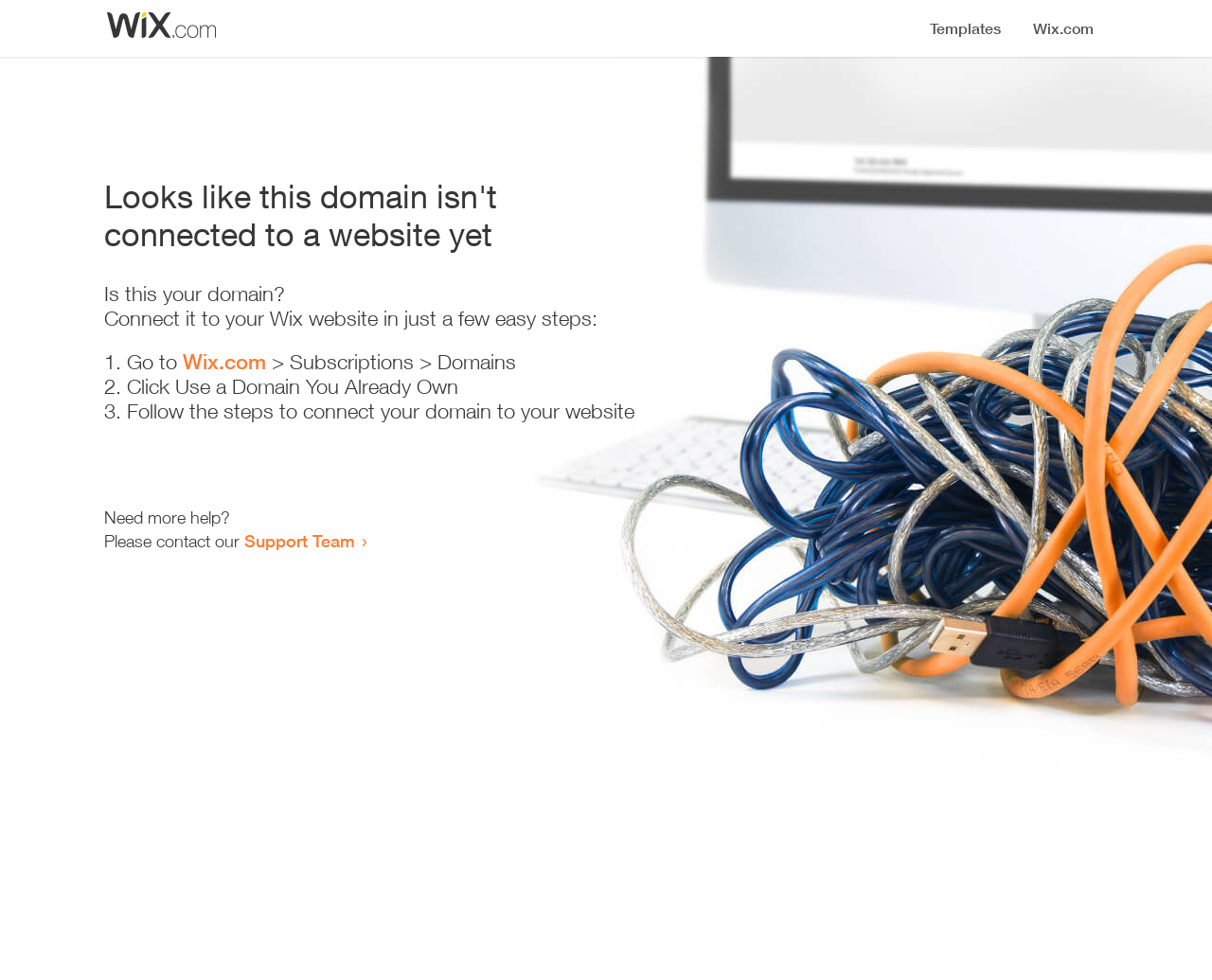Please analyze the image and provide a thorough answer to the question:
What is the first step to connect the domain?

The first step to connect the domain is to 'Go to Wix.com > Subscriptions > Domains', as indicated by the list of steps provided on the webpage.